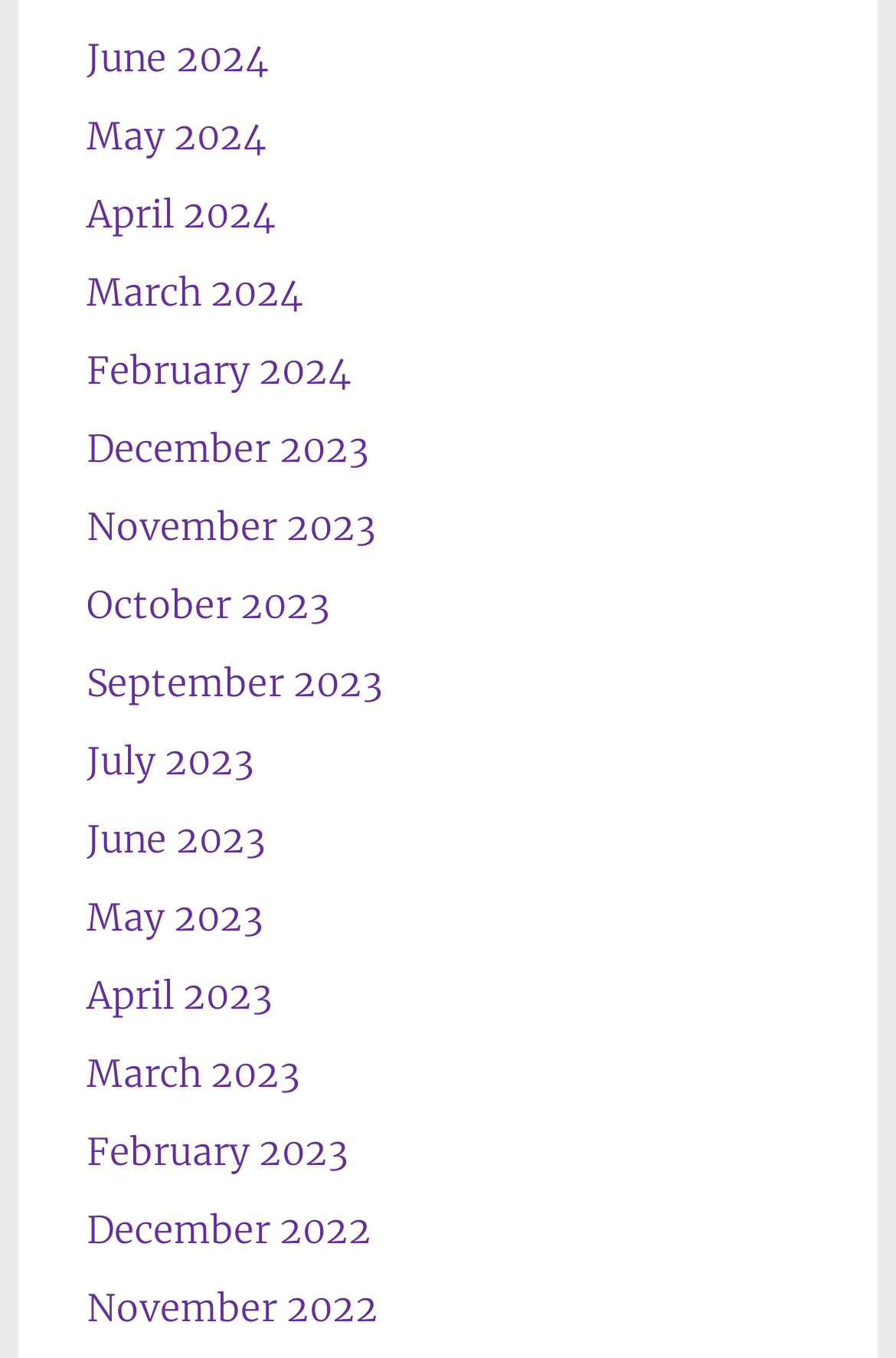Give a one-word or phrase response to the following question: What is the earliest month available?

December 2022